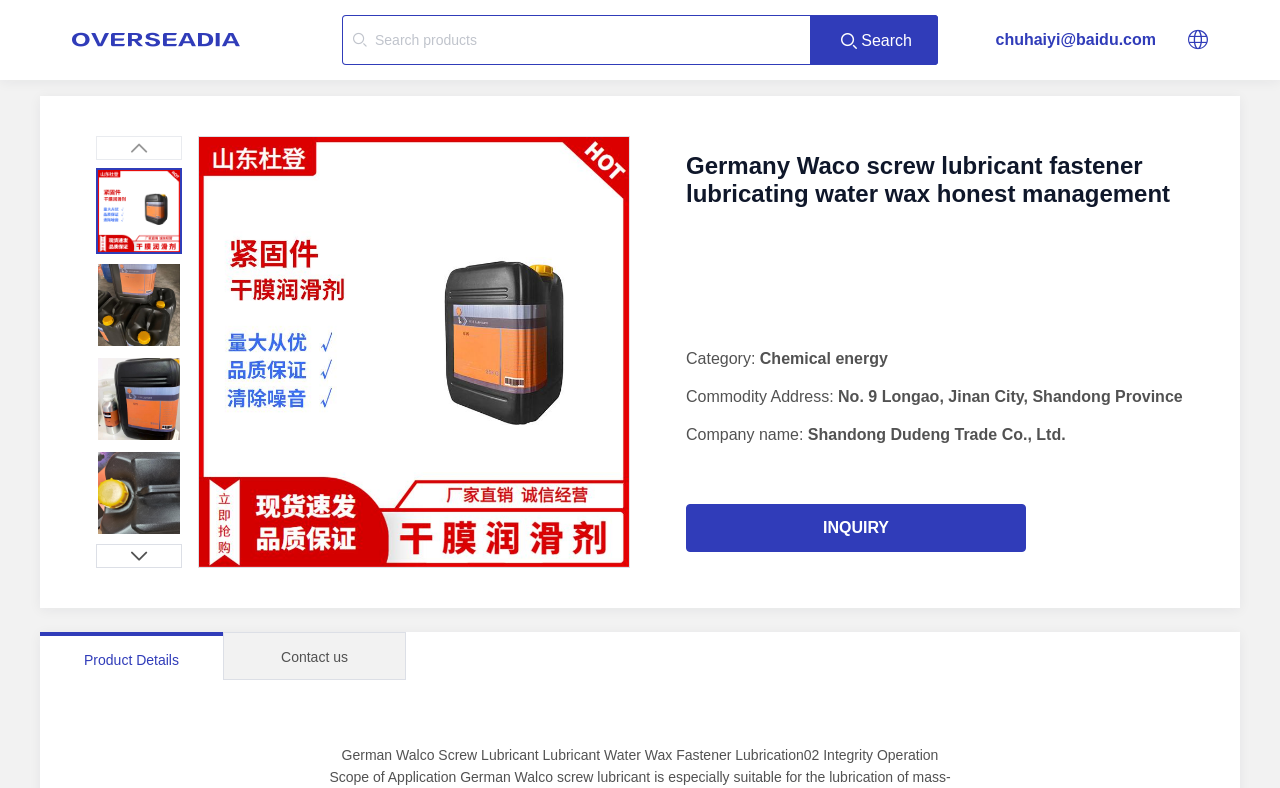What is the product details section title?
Look at the screenshot and give a one-word or phrase answer.

Product Details